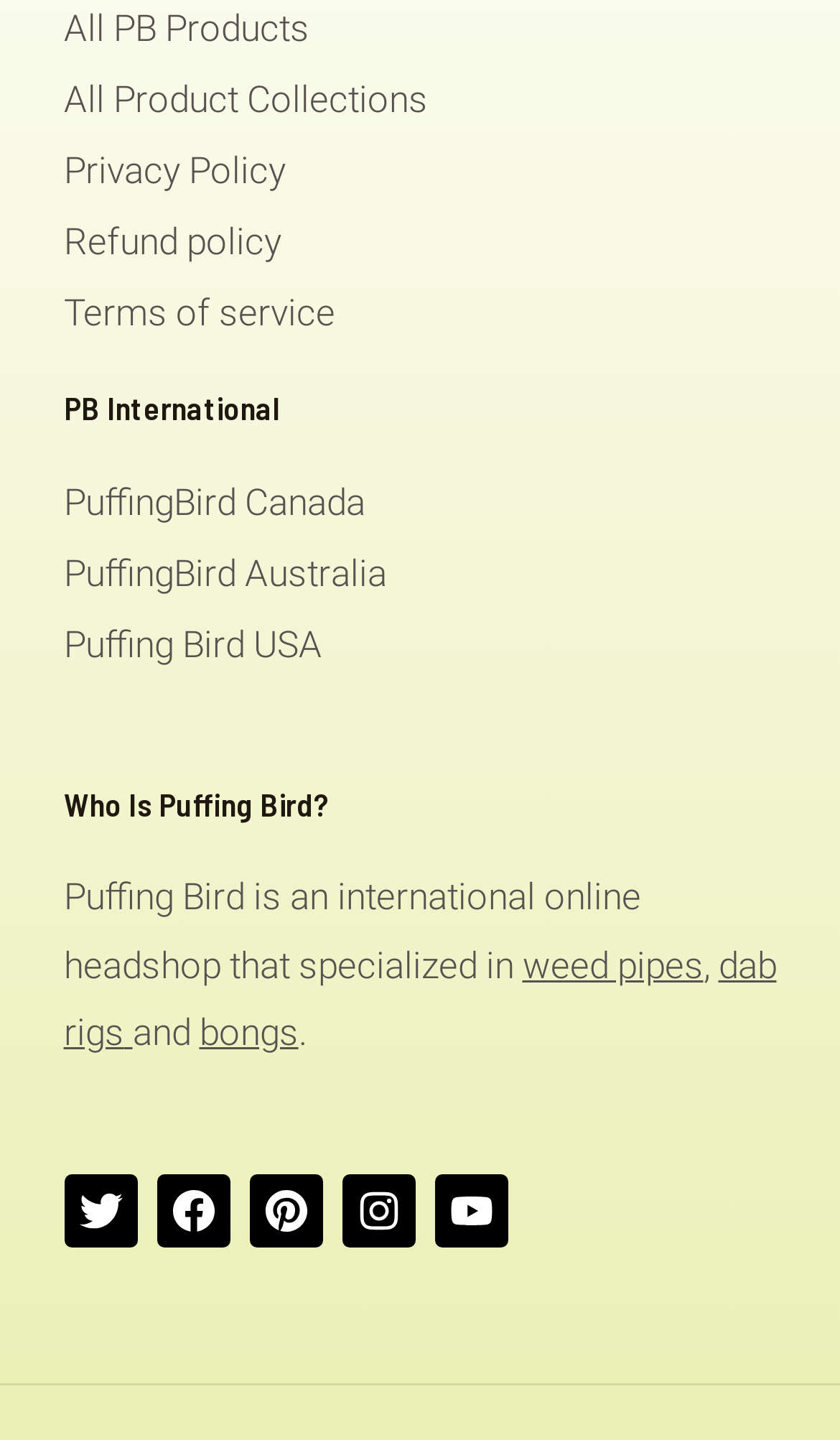Look at the image and answer the question in detail:
What is the purpose of the links at the top of the webpage?

The links at the top of the webpage, including 'All Product Collections', 'Privacy Policy', 'Refund policy', and 'Terms of service', suggest that they are meant to provide access to policies and collections related to Puffing Bird.